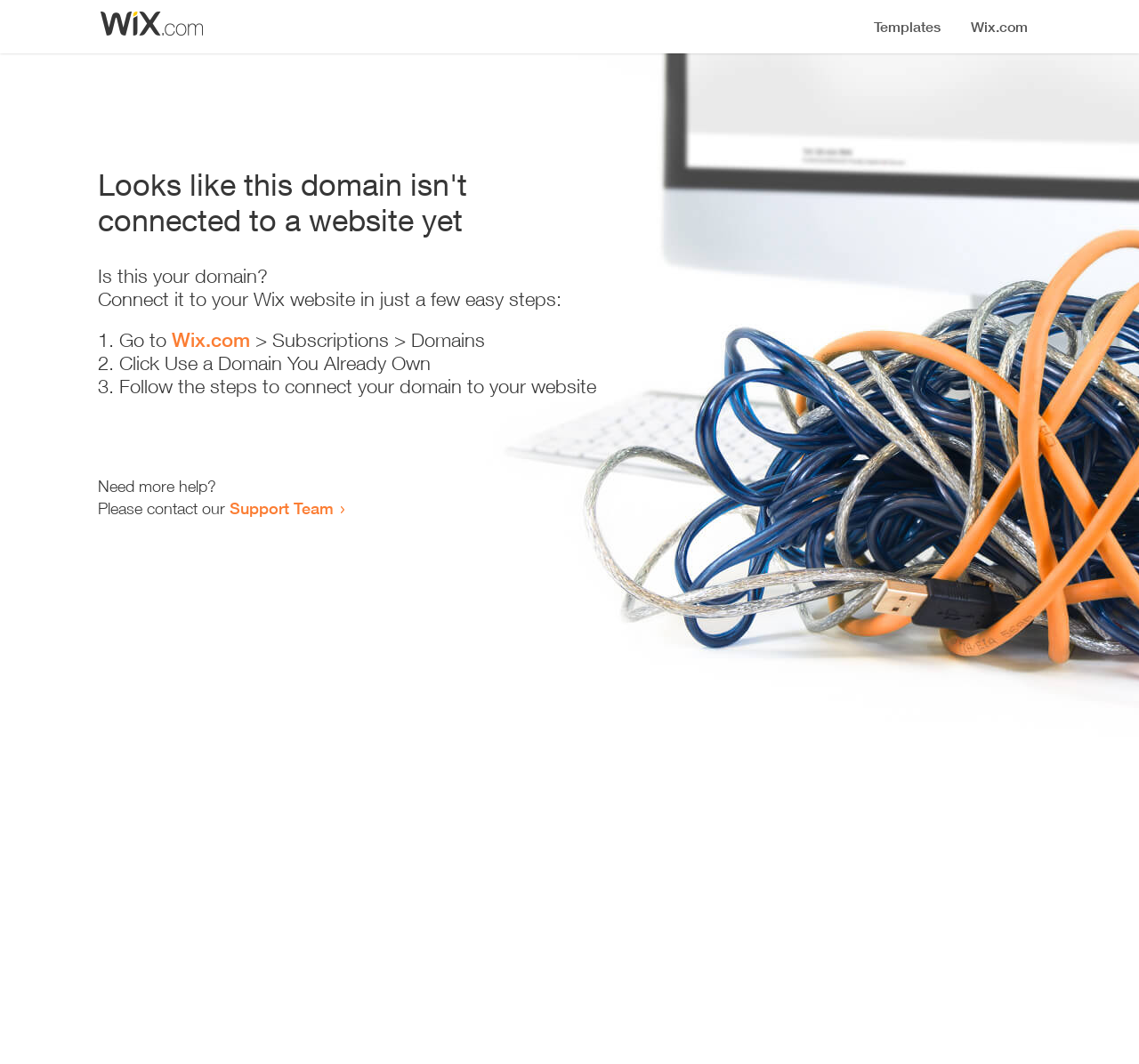From the screenshot, find the bounding box of the UI element matching this description: "Wix.com". Supply the bounding box coordinates in the form [left, top, right, bottom], each a float between 0 and 1.

[0.151, 0.309, 0.22, 0.33]